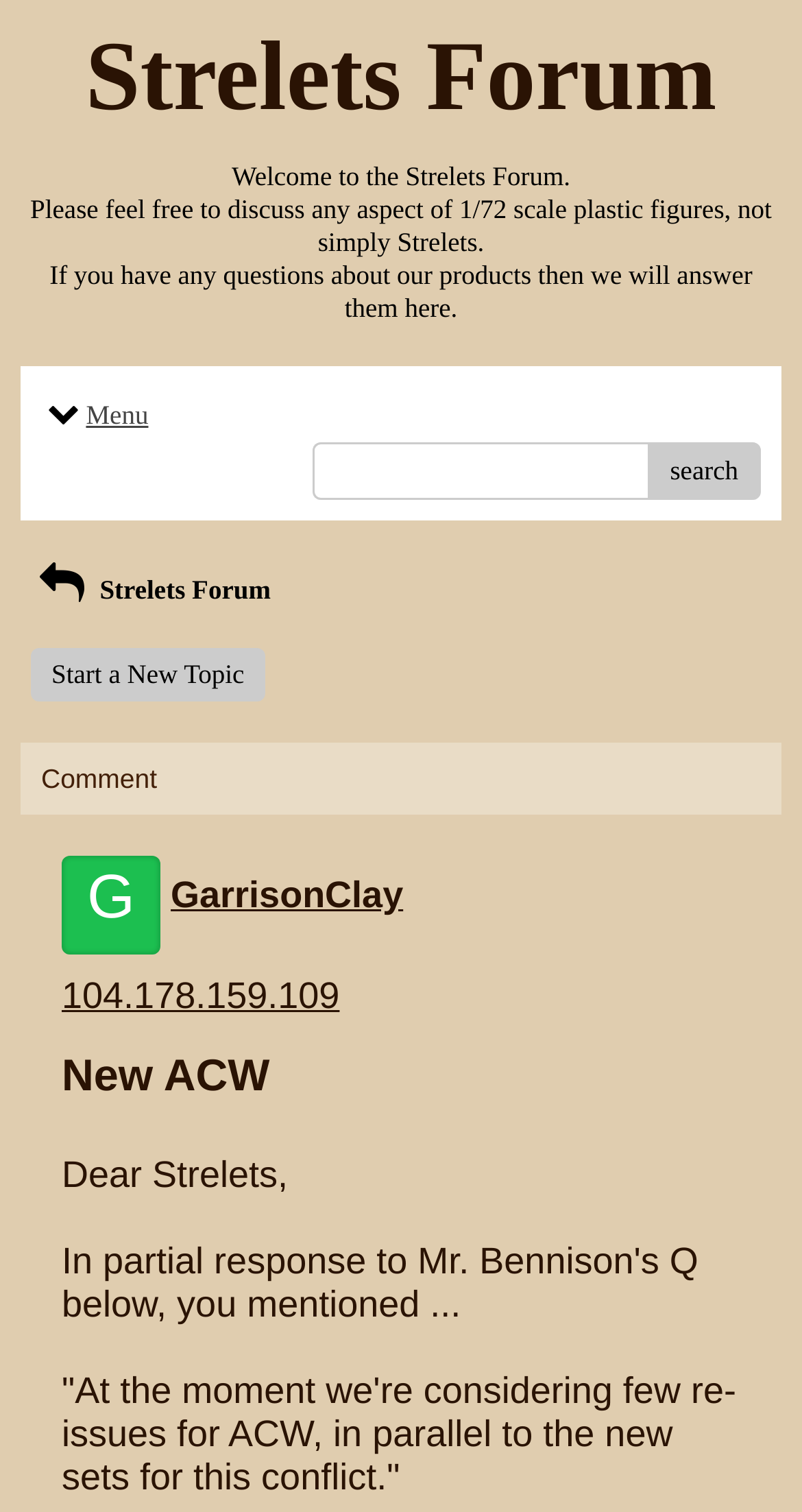From the webpage screenshot, predict the bounding box coordinates (top-left x, top-left y, bottom-right x, bottom-right y) for the UI element described here: Books

None